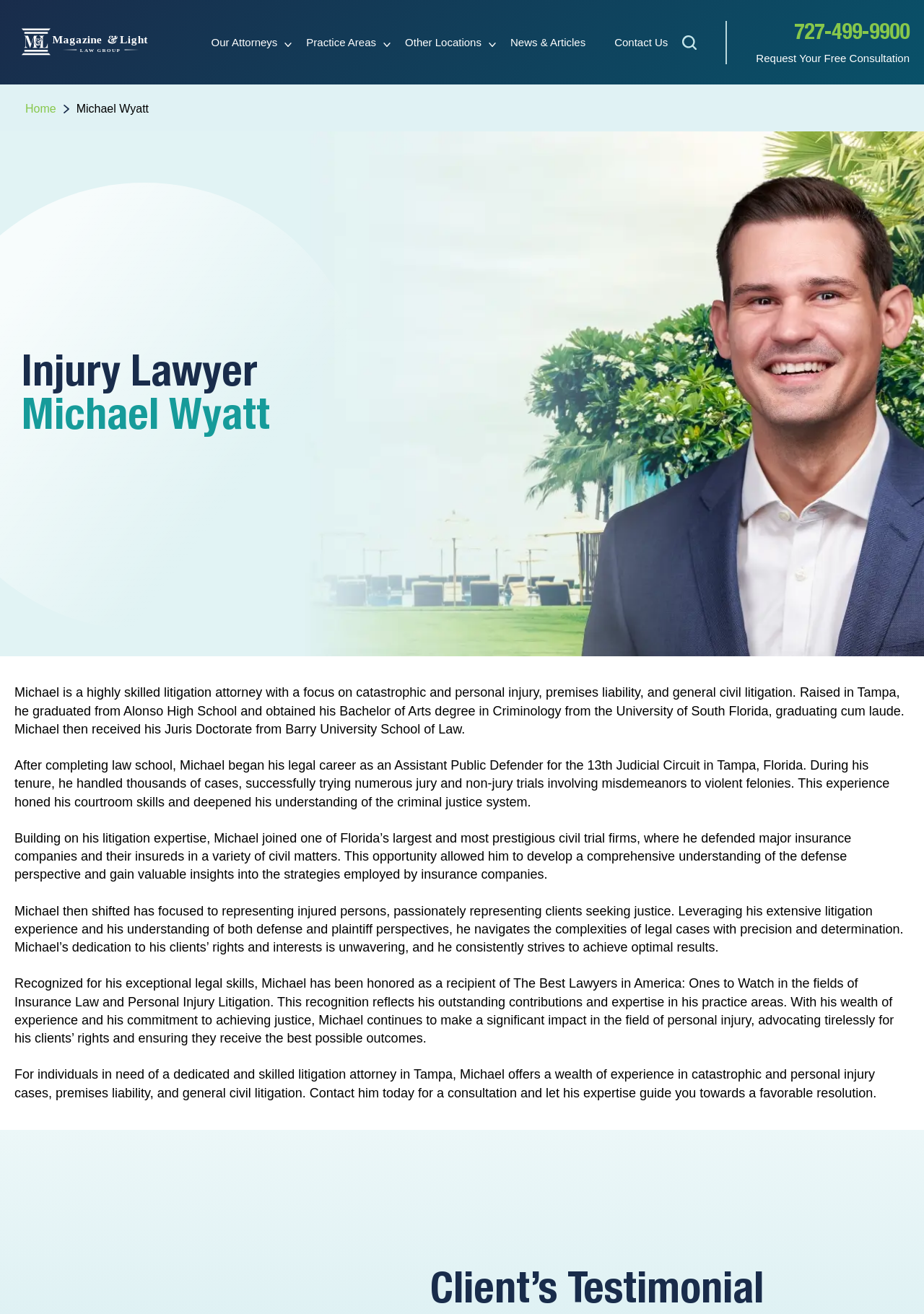Extract the bounding box coordinates of the UI element described: "Request Your Free Consultation". Provide the coordinates in the format [left, top, right, bottom] with values ranging from 0 to 1.

[0.818, 0.039, 0.984, 0.049]